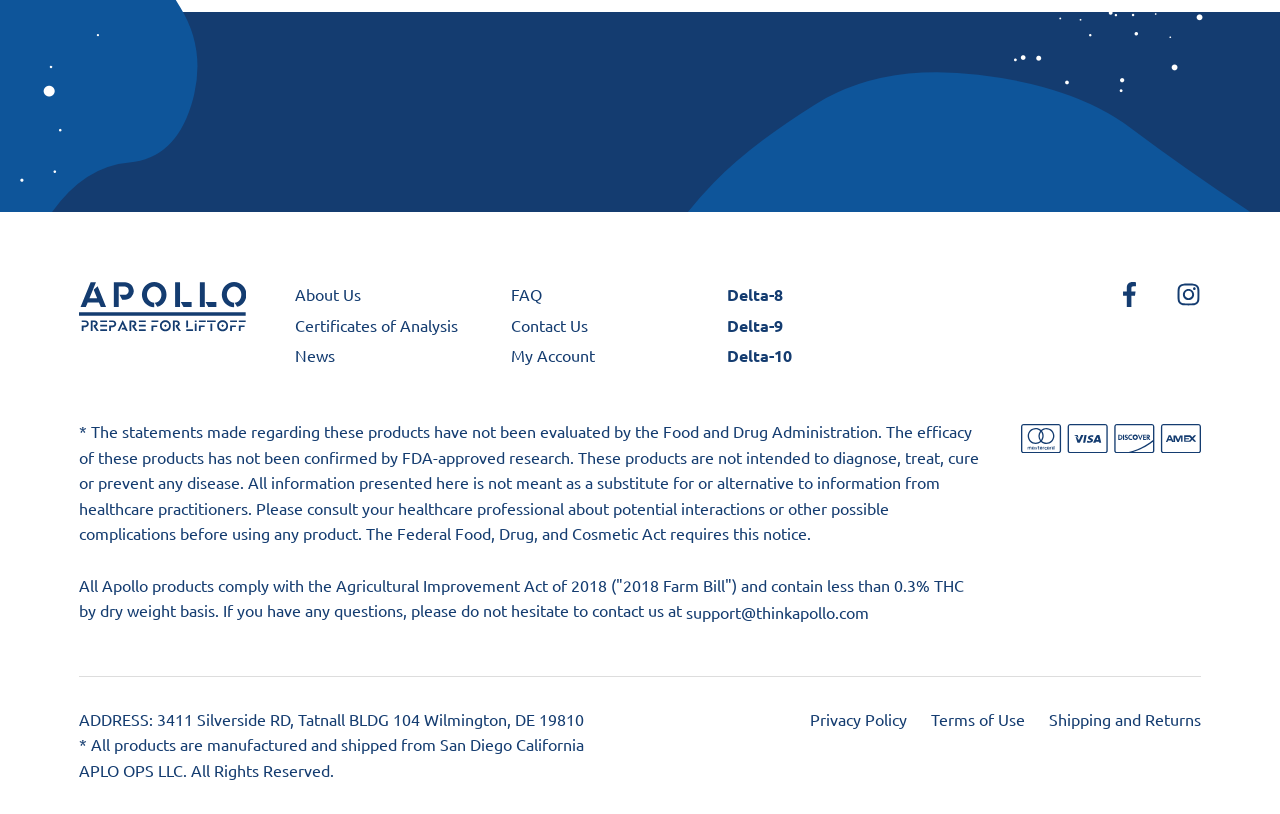Locate the bounding box coordinates of the element's region that should be clicked to carry out the following instruction: "Click on About Us". The coordinates need to be four float numbers between 0 and 1, i.e., [left, top, right, bottom].

[0.23, 0.347, 0.282, 0.378]